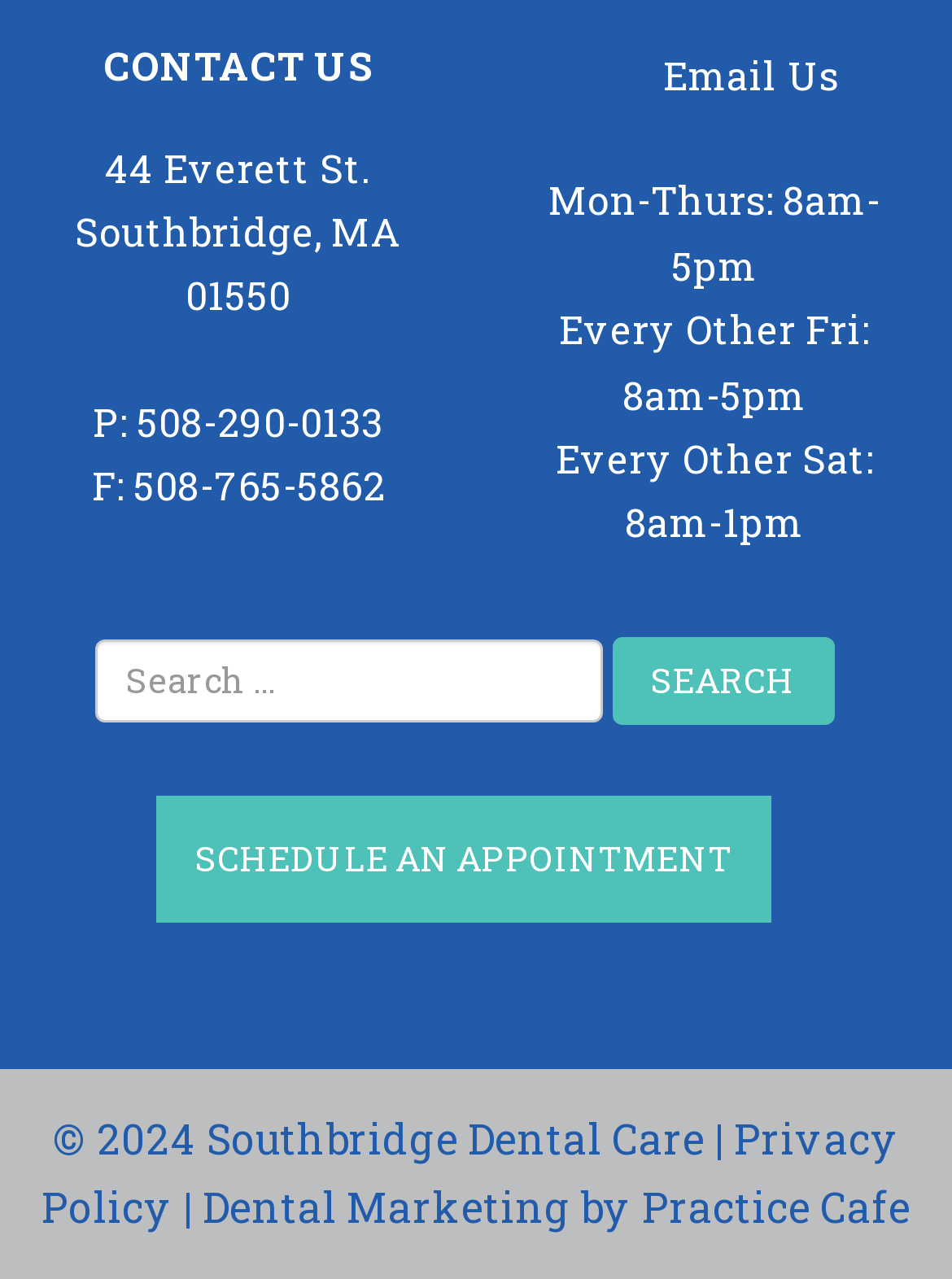Please respond to the question with a concise word or phrase:
What is the name of the company that handles dental marketing for Southbridge Dental Care?

Practice Cafe